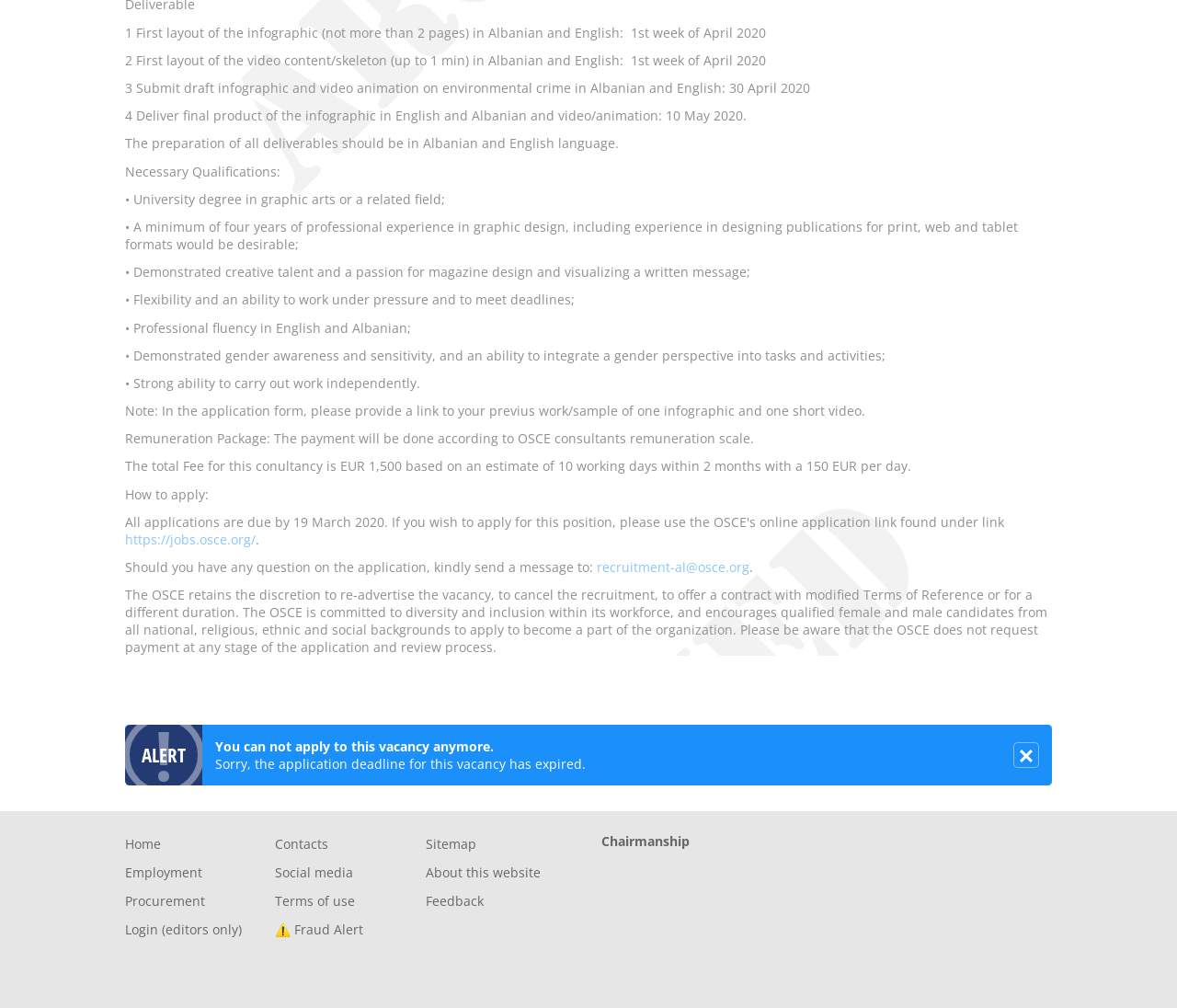Bounding box coordinates are to be given in the format (top-left x, top-left y, bottom-right x, bottom-right y). All values must be floating point numbers between 0 and 1. Provide the bounding box coordinate for the UI element described as: About this website

[0.361, 0.852, 0.489, 0.88]